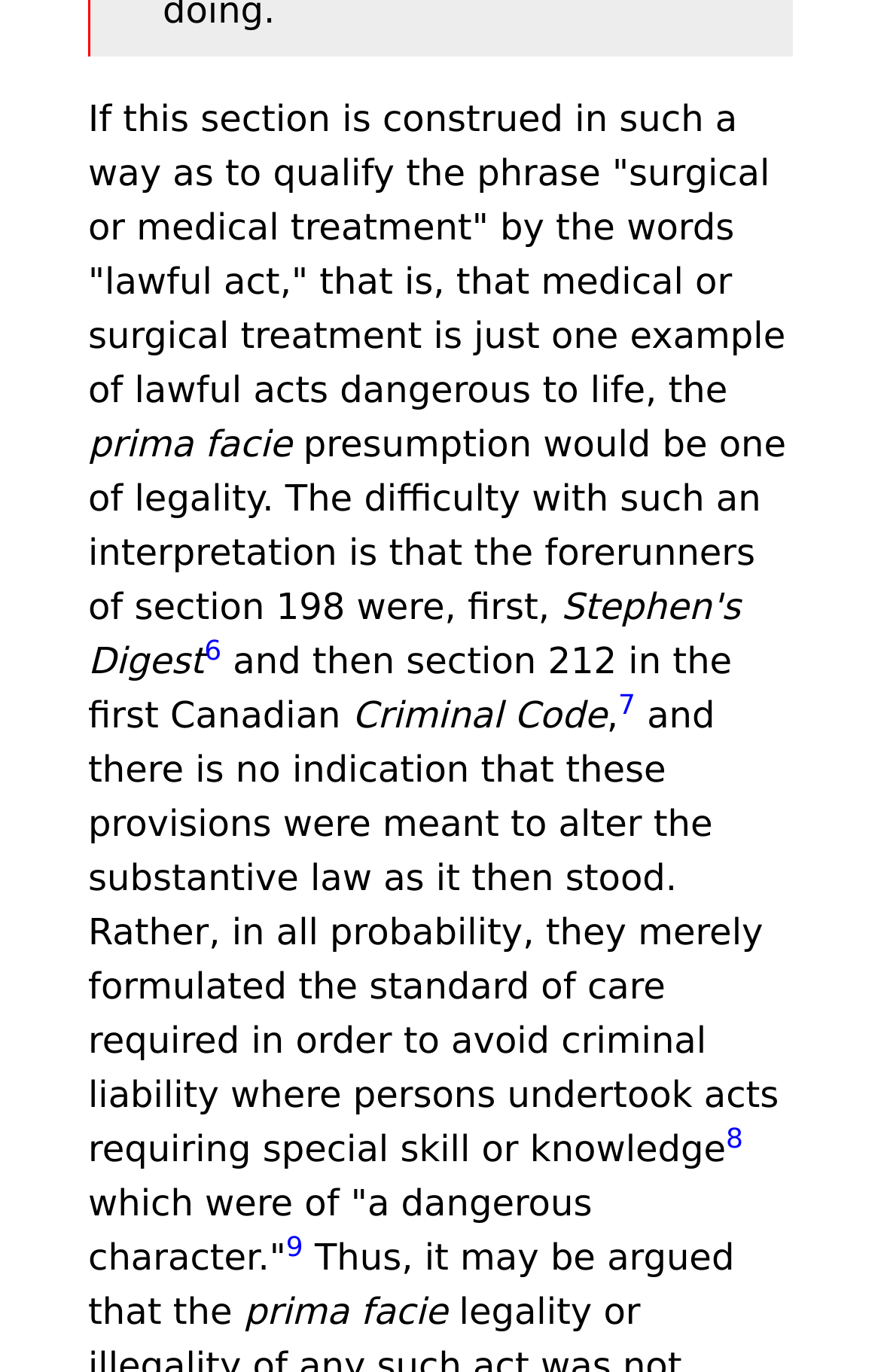Please reply with a single word or brief phrase to the question: 
What is the purpose of the superscript numbers?

Citations